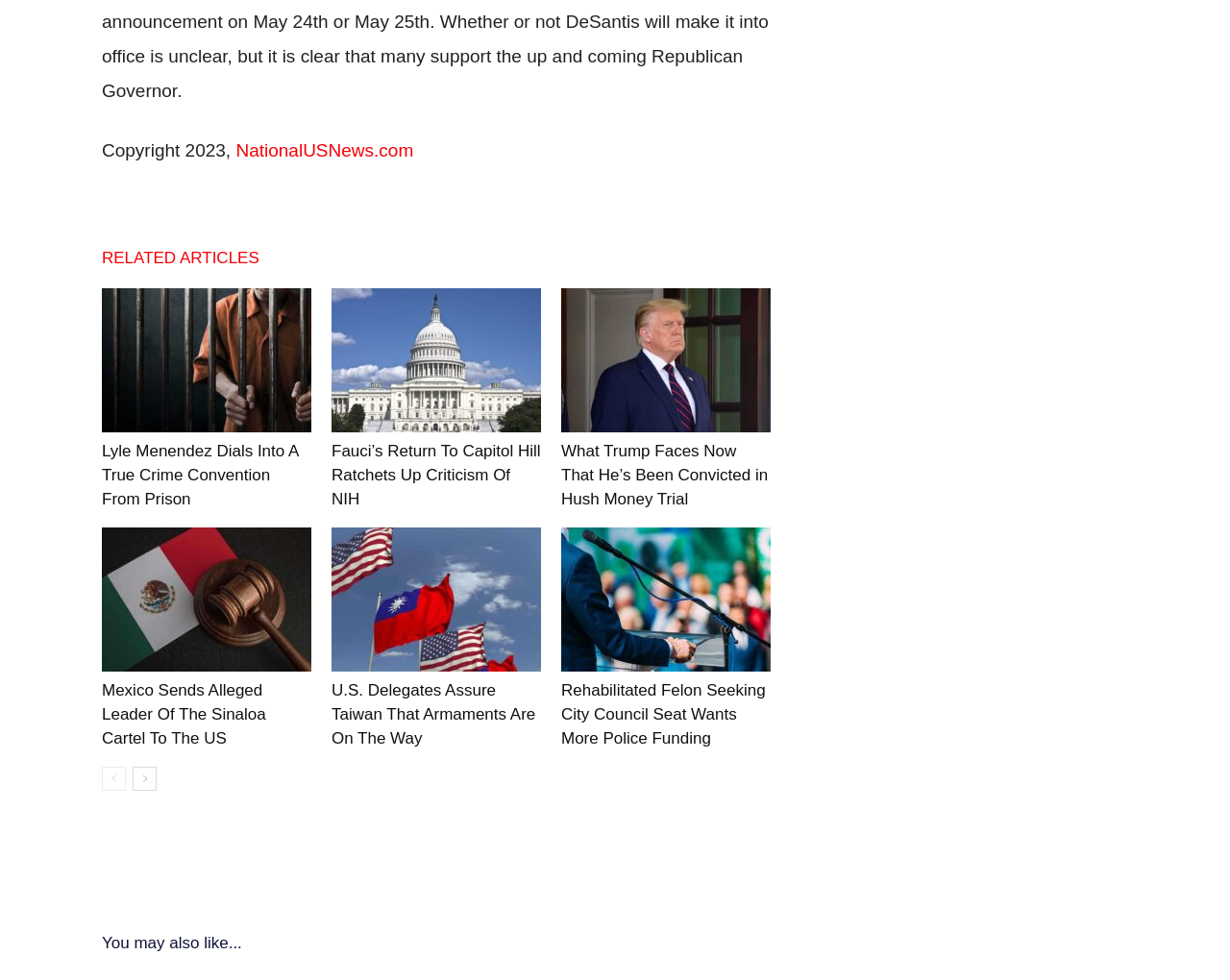Given the description: "aria-label="next-page"", determine the bounding box coordinates of the UI element. The coordinates should be formatted as four float numbers between 0 and 1, [left, top, right, bottom].

[0.108, 0.782, 0.127, 0.807]